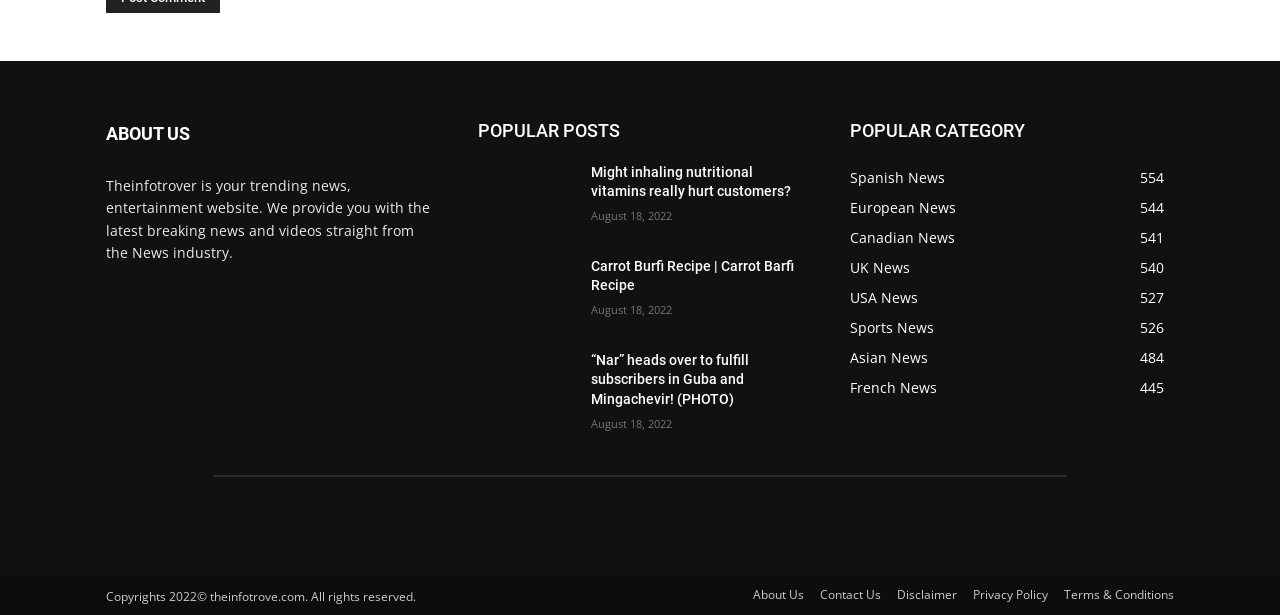Locate the bounding box coordinates of the region to be clicked to comply with the following instruction: "Browse 'Spanish News'". The coordinates must be four float numbers between 0 and 1, in the form [left, top, right, bottom].

[0.664, 0.273, 0.738, 0.304]